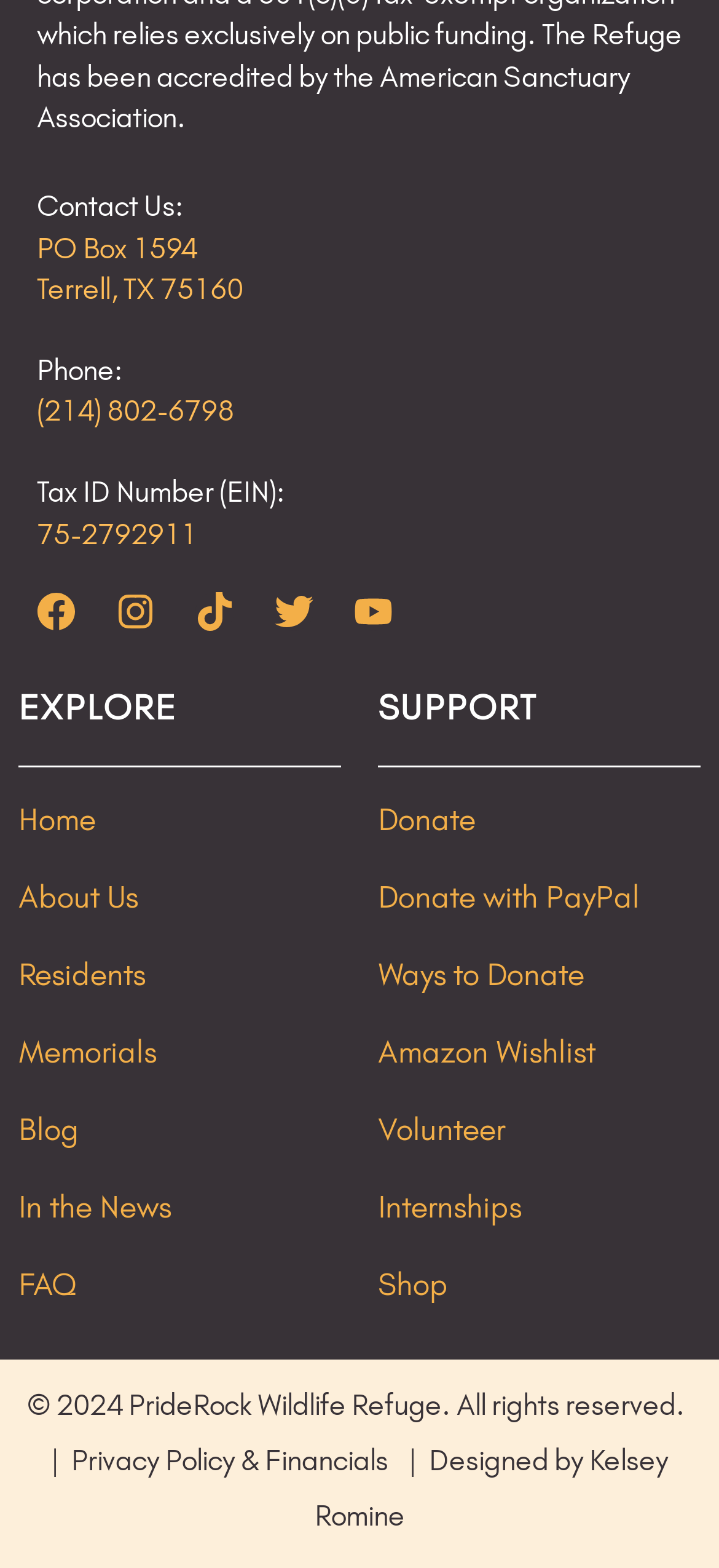How many social media links are available on the webpage?
Look at the image and answer the question with a single word or phrase.

5